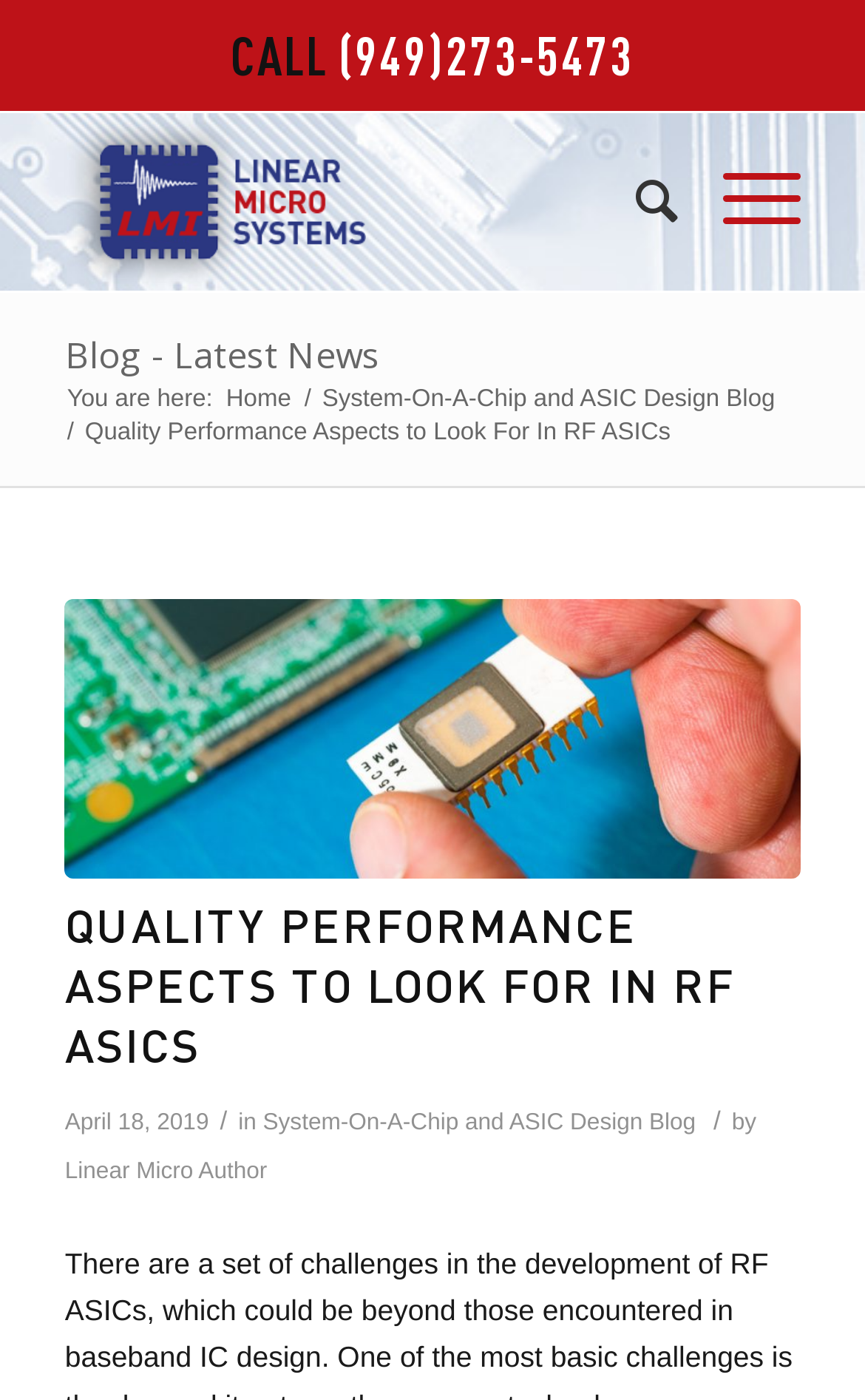Locate the bounding box coordinates of the clickable part needed for the task: "Check the author's profile".

[0.075, 0.827, 0.309, 0.846]